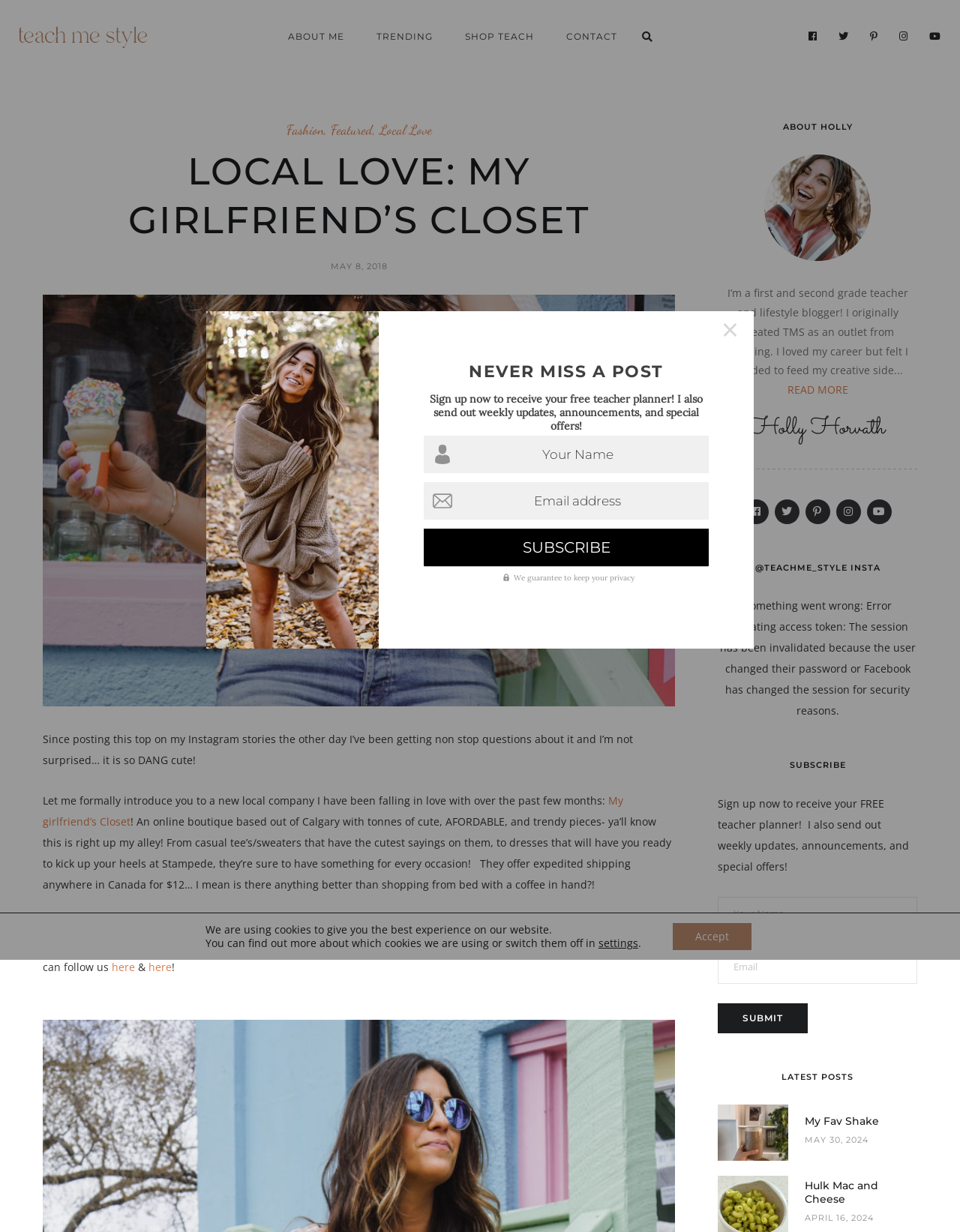Answer the following inquiry with a single word or phrase:
What is the name of the online boutique mentioned?

My girlfriend's Closet